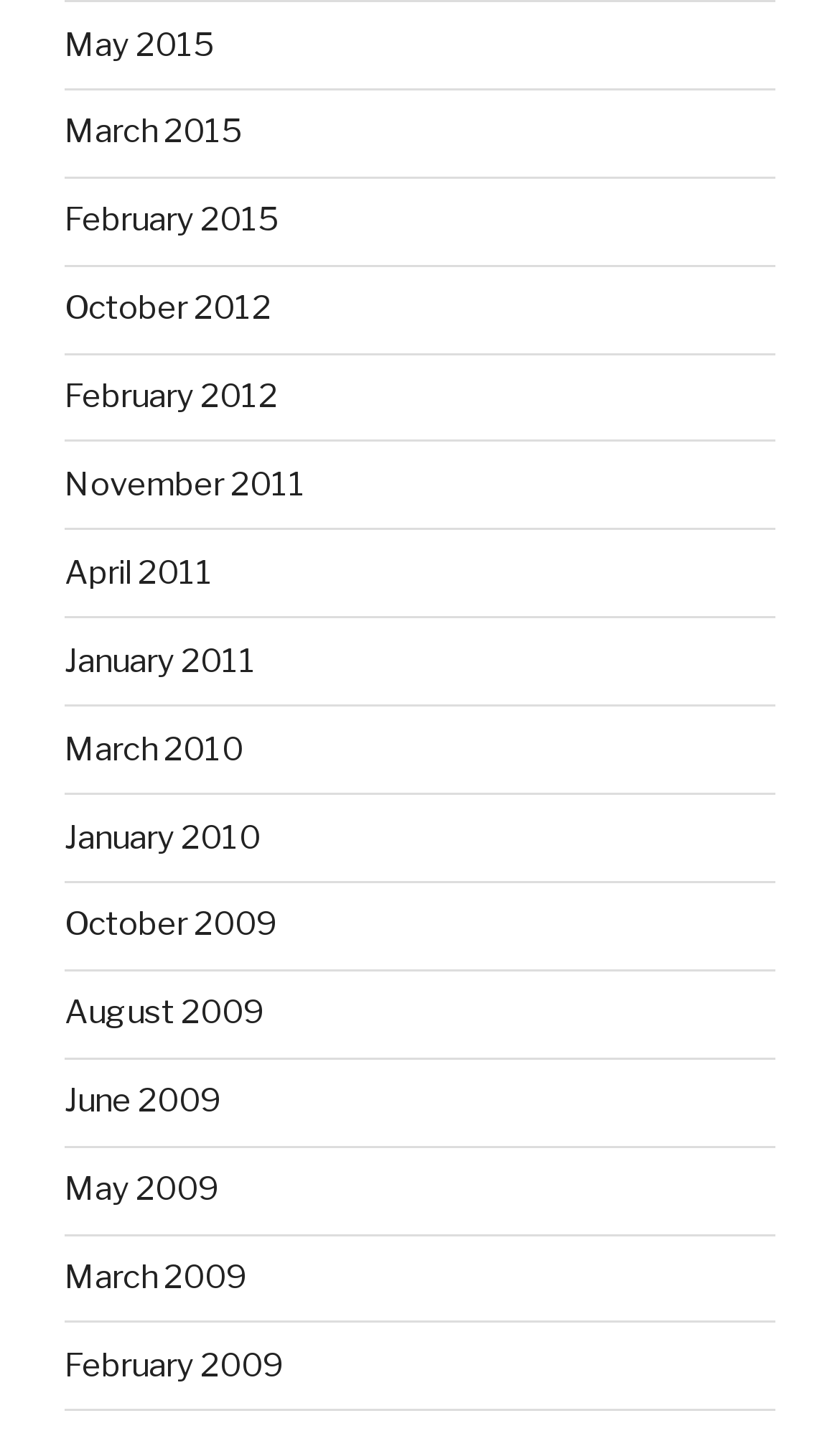How many links are there in total?
Based on the image, please offer an in-depth response to the question.

I counted the number of links in the list and found that there are 15 links in total, each representing a different month.